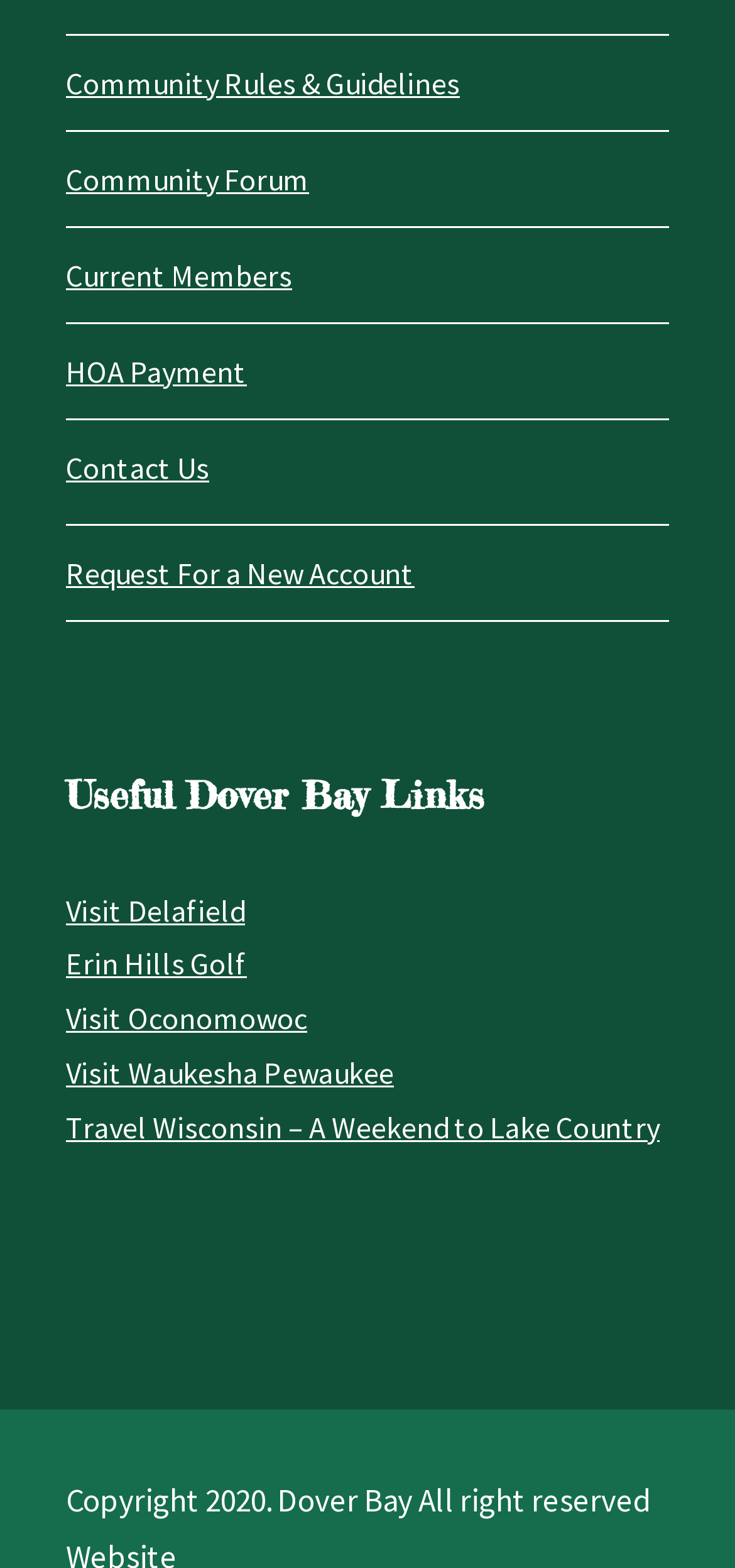Locate the bounding box coordinates of the element that should be clicked to execute the following instruction: "Request a new account".

[0.09, 0.353, 0.564, 0.377]